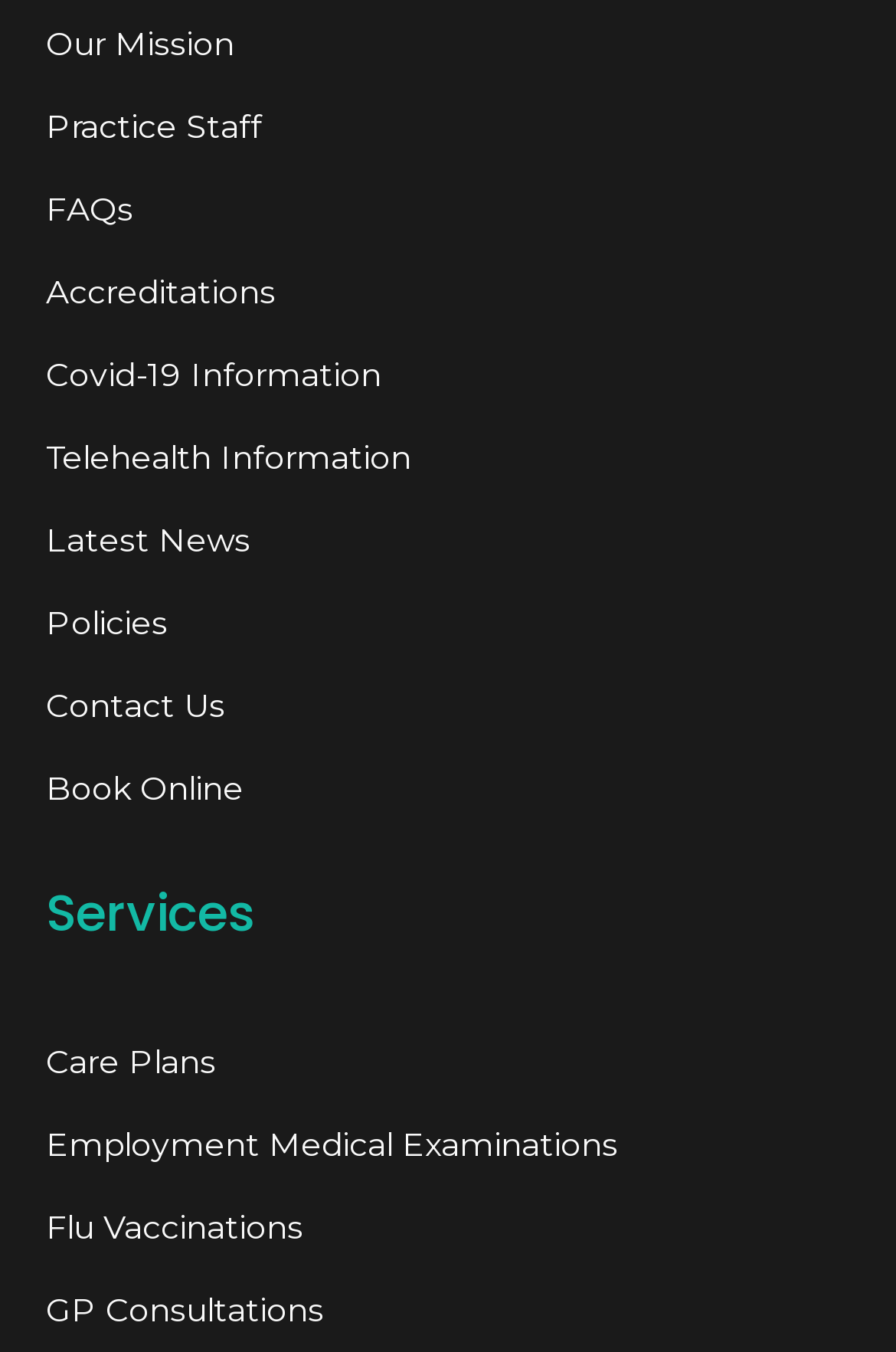Find the coordinates for the bounding box of the element with this description: "Otwoh - howtO".

None